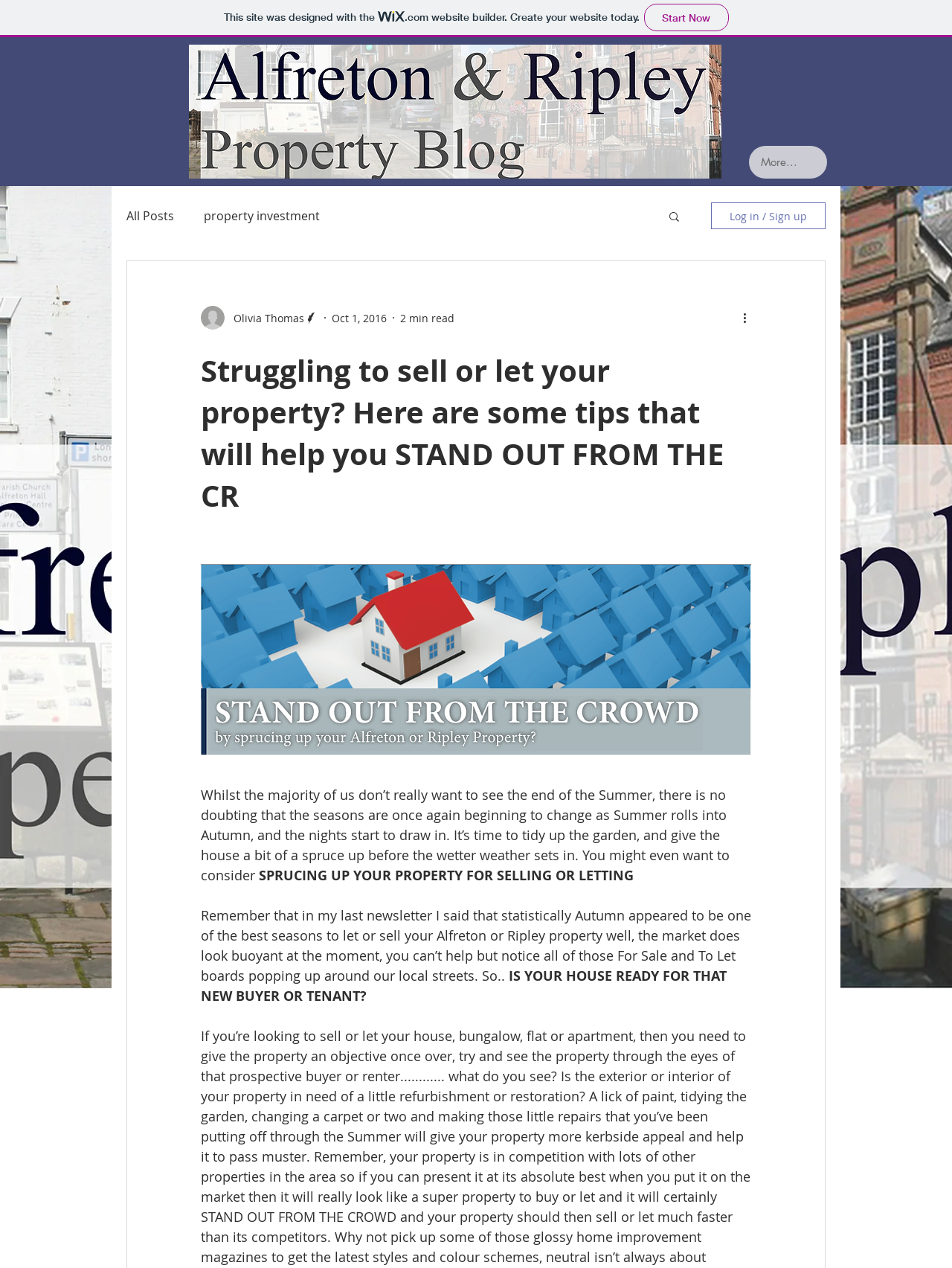Give the bounding box coordinates for this UI element: "All Posts". The coordinates should be four float numbers between 0 and 1, arranged as [left, top, right, bottom].

[0.133, 0.164, 0.183, 0.177]